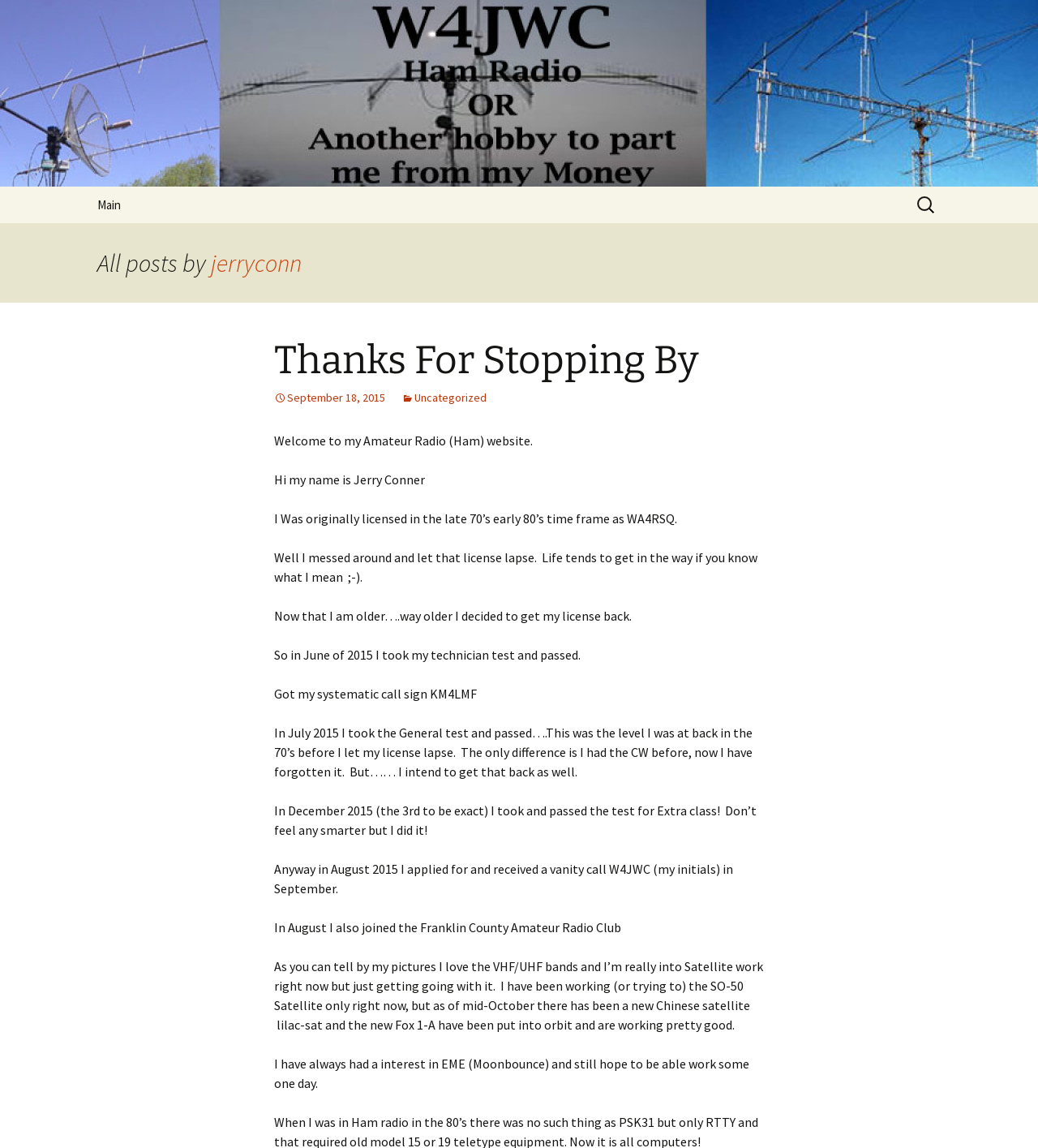Use one word or a short phrase to answer the question provided: 
What is the author's interest in amateur radio?

VHF/UHF bands and Satellite work